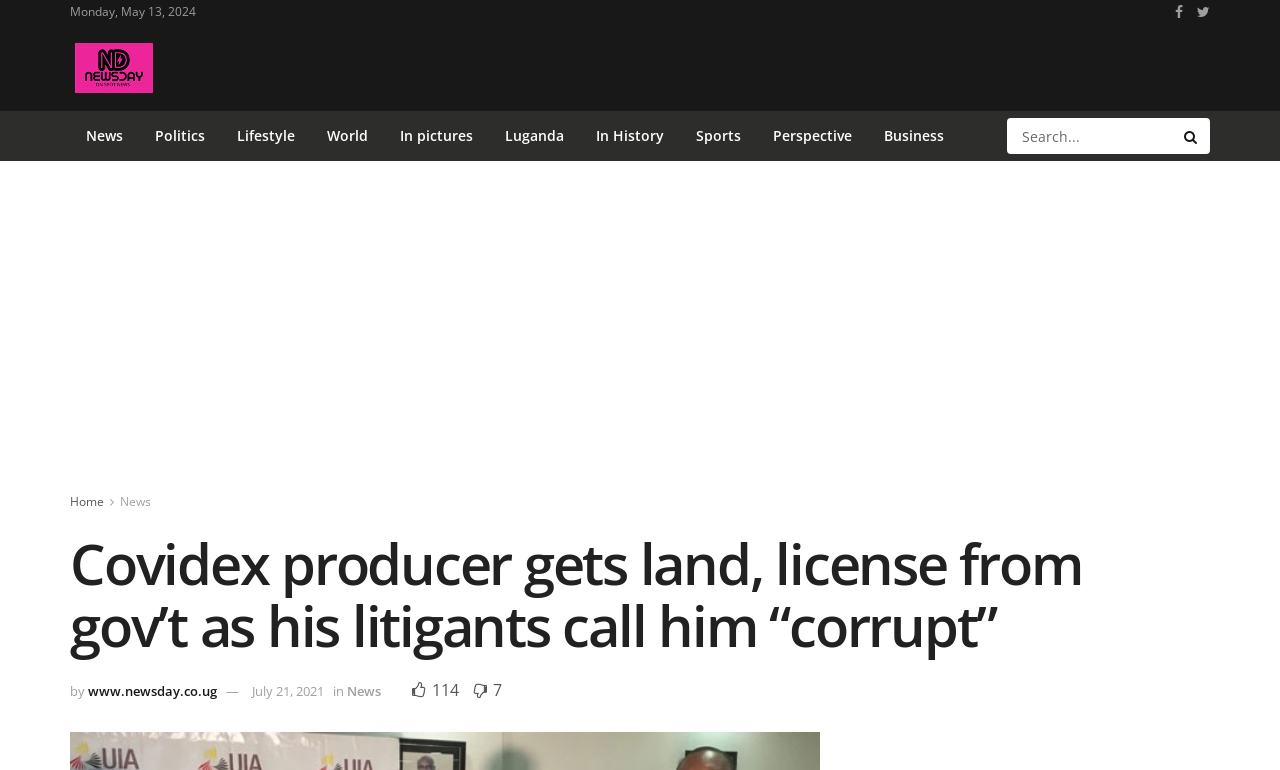Provide your answer in a single word or phrase: 
What is the name of the website?

NEWSDAY